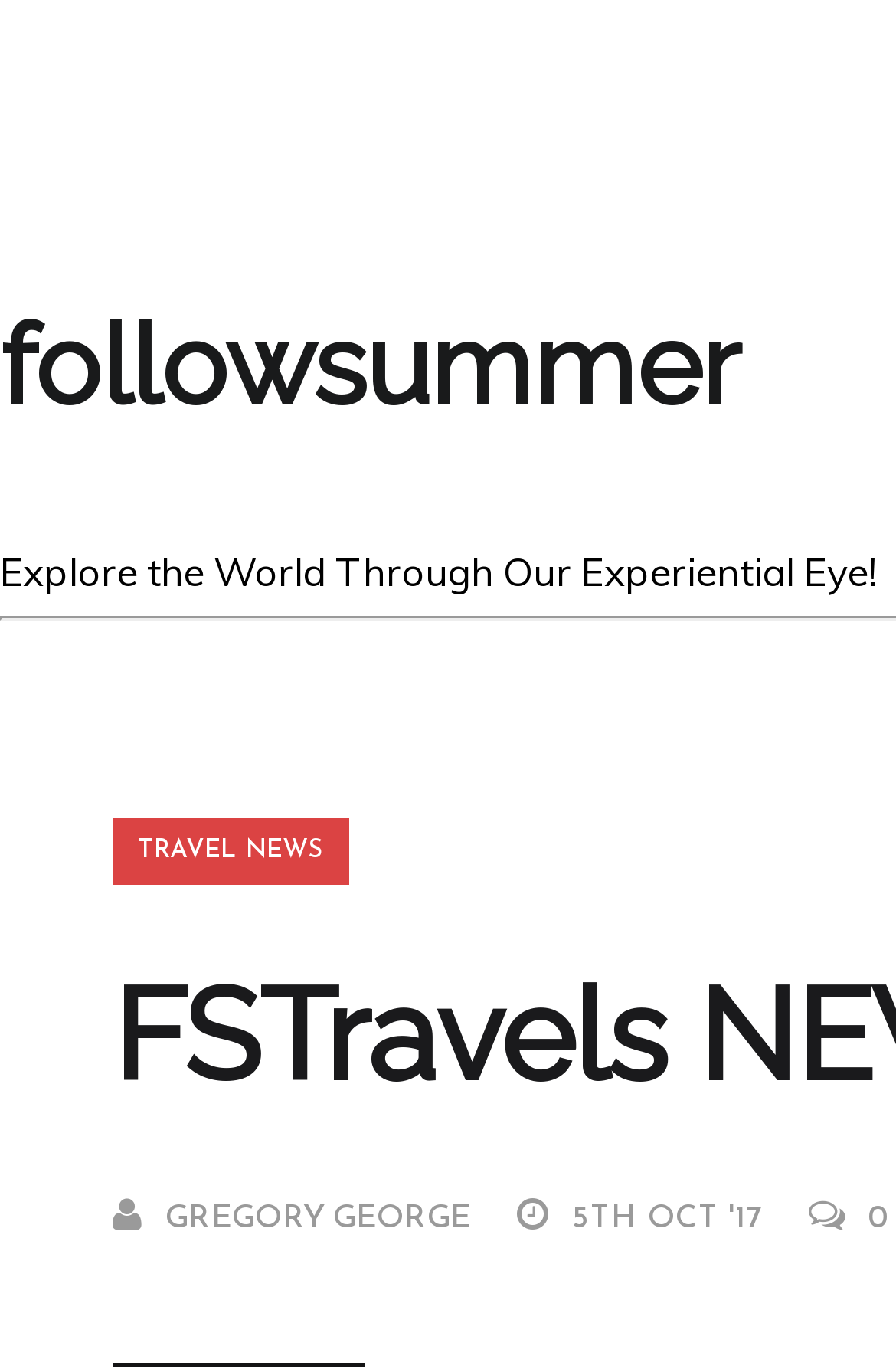How many comments does the article have?
Look at the image and answer with only one word or phrase.

0